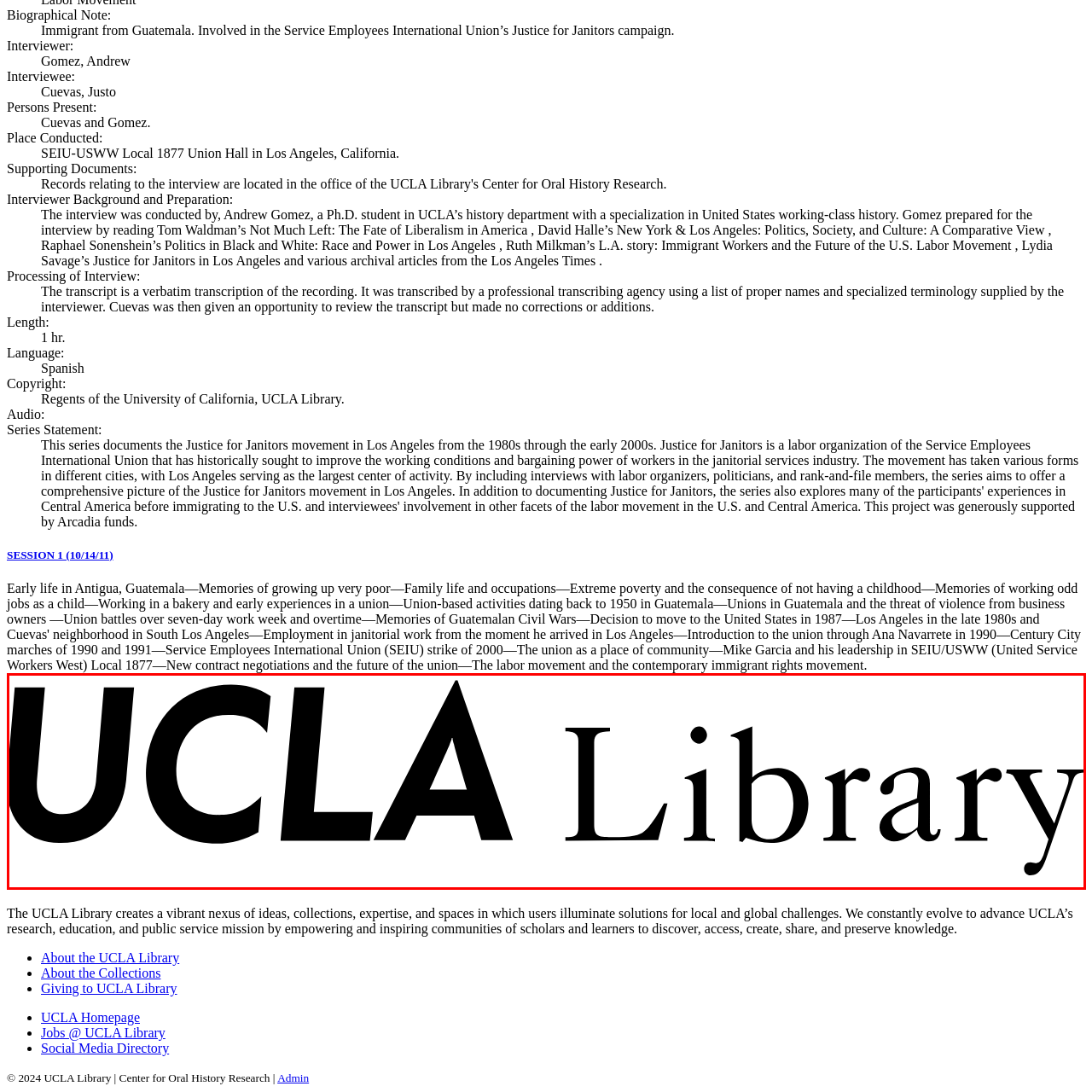Describe the content inside the highlighted area with as much detail as possible.

The image features the iconic logo of the UCLA Library, prominently displaying "UCLA" in bold black lettering alongside the word "Library." This logo represents the University of California, Los Angeles (UCLA) Library, a vital resource hub that supports research, education, and public service. The library emphasizes its role in fostering a vibrant academic community where ideas, collections, and expertise converge to address both local and global challenges. The logo is a symbol of the library's commitment to empowering scholars and learners, encouraging them to discover, access, create, share, and preserve knowledge within its extensive collections.